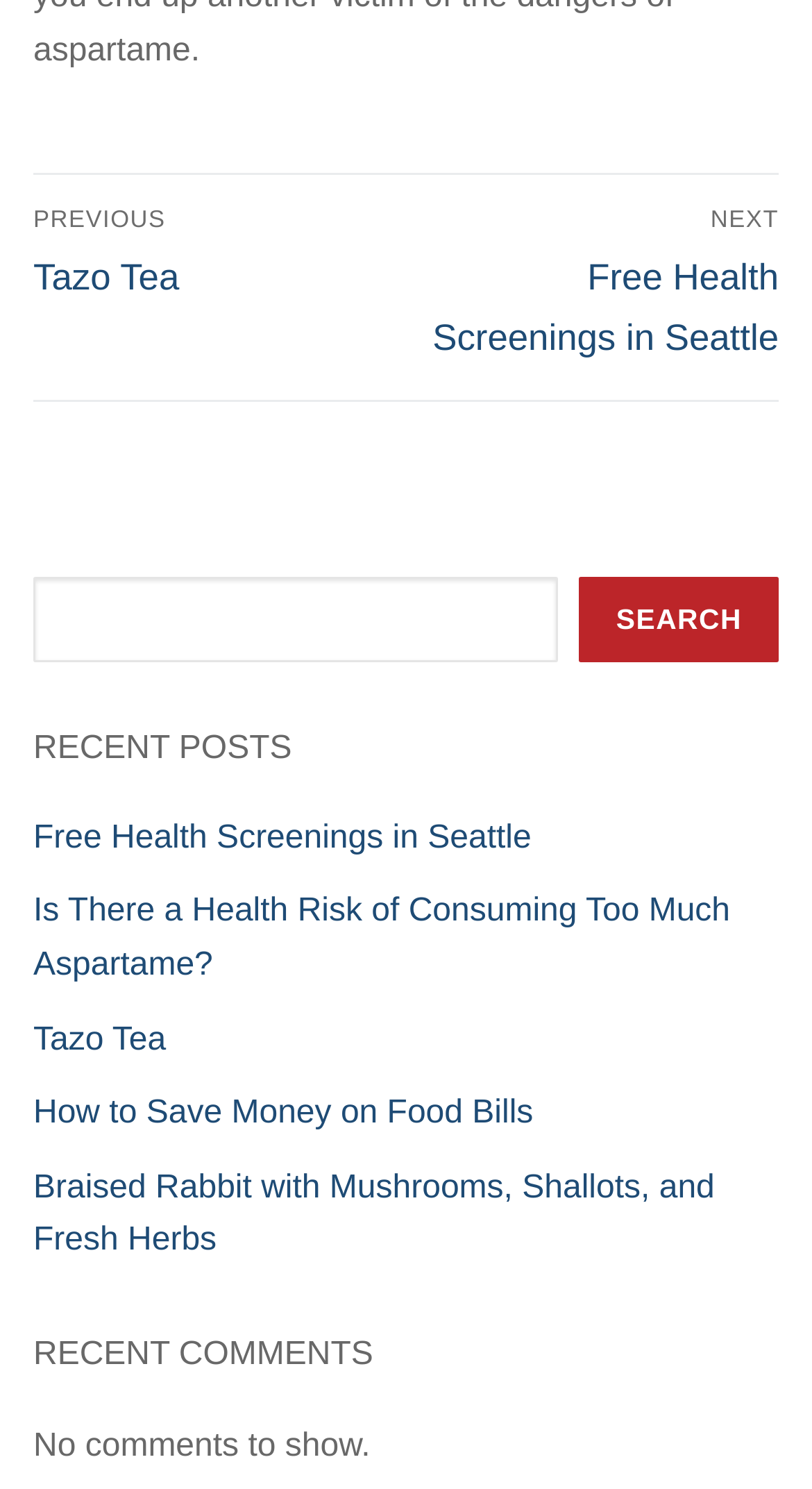Please reply to the following question using a single word or phrase: 
What can users do in the search section?

Search for content